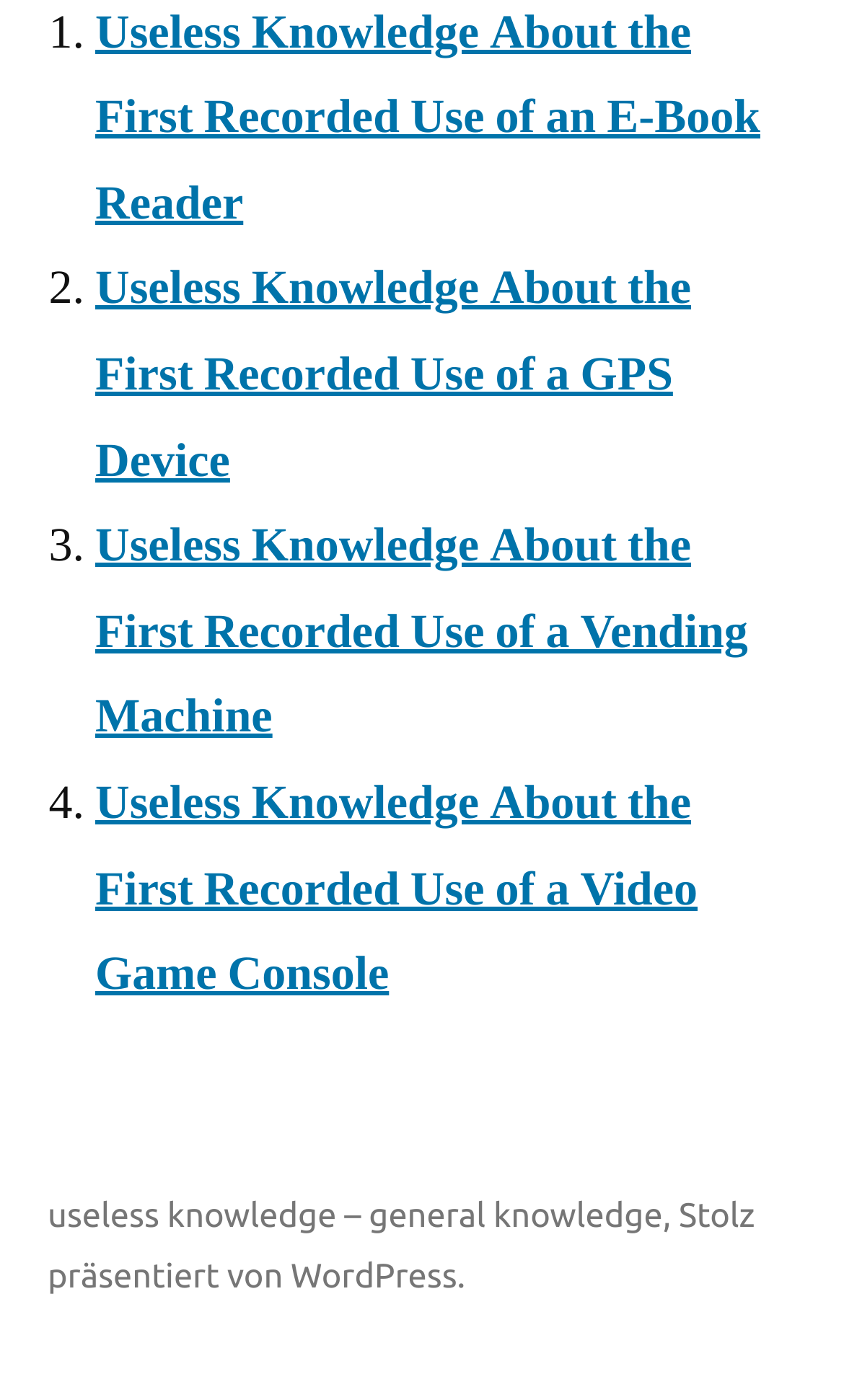Please provide a detailed answer to the question below based on the screenshot: 
What is the text after 'useless knowledge' in the footer?

In the footer section, there is a link with the text 'useless knowledge – general knowledge', which indicates that the text after 'useless knowledge' is '– general knowledge'.